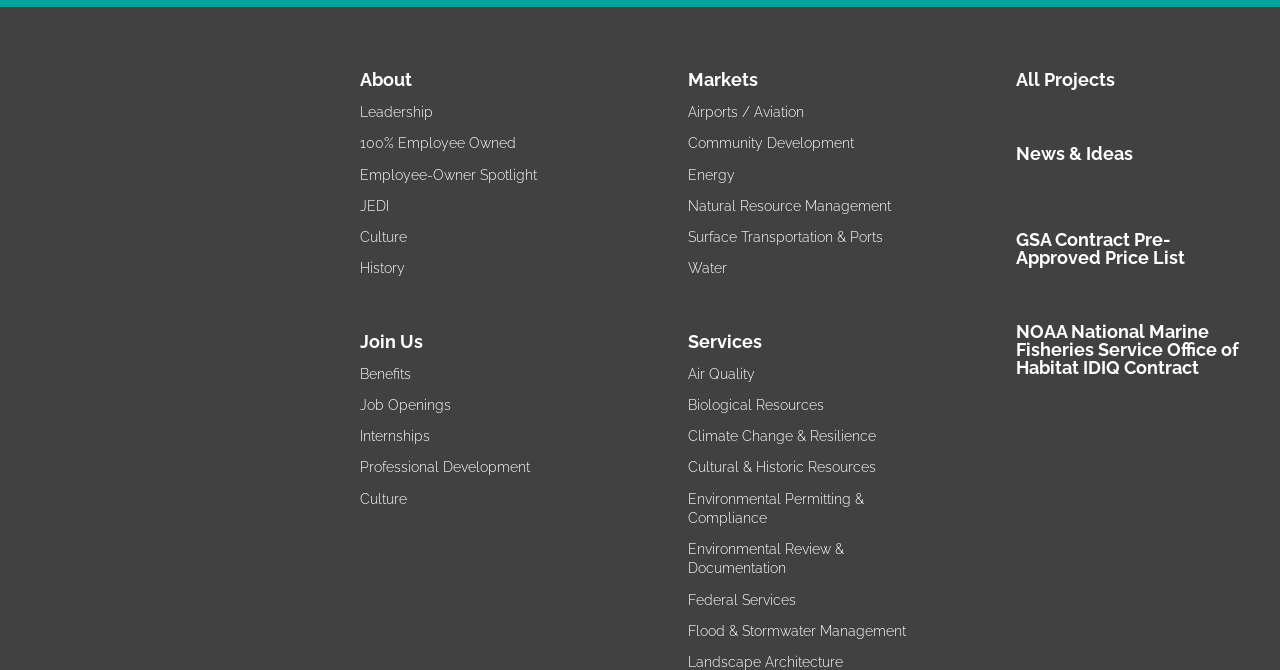What are the main categories on the webpage?
Based on the image, please offer an in-depth response to the question.

The main categories on the webpage can be found in the top navigation bar, which includes 'About', 'Markets', and 'Services'.